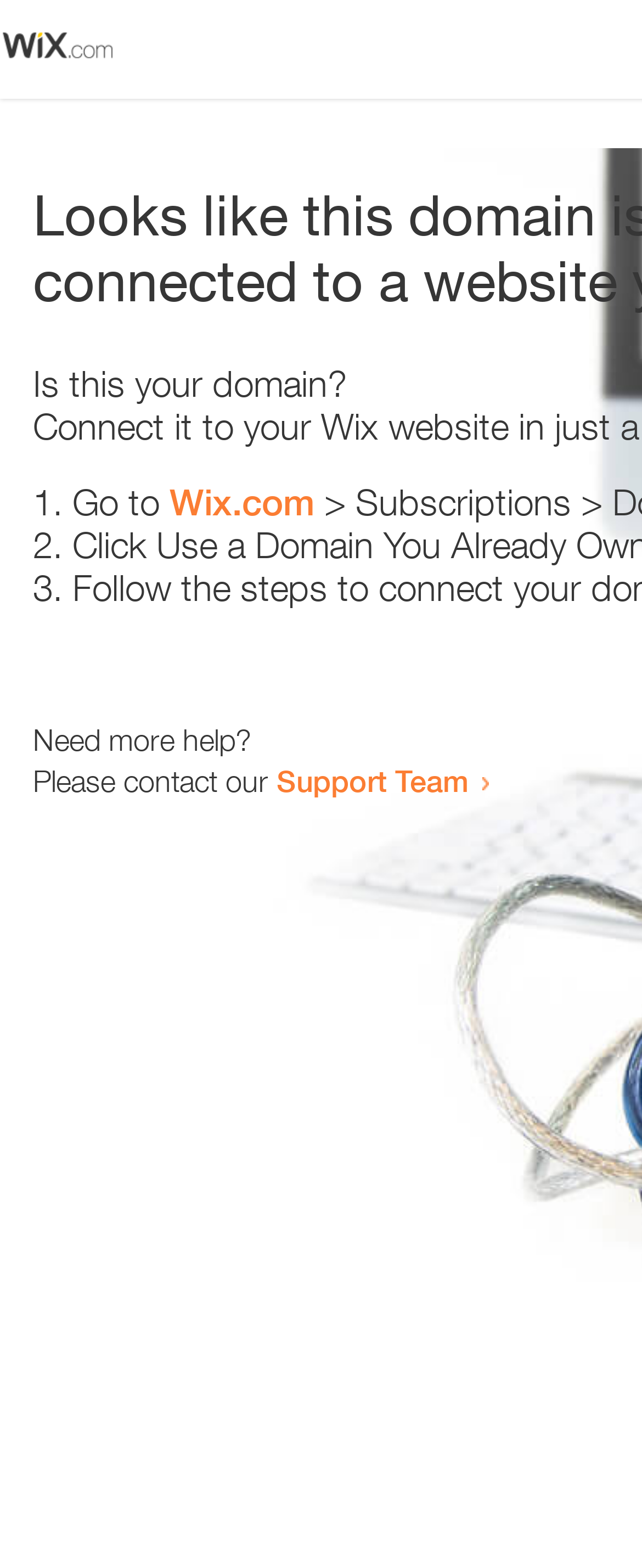Illustrate the webpage's structure and main components comprehensively.

The webpage appears to be an error page, with a small image at the top left corner. Below the image, there is a heading that reads "Is this your domain?" centered on the page. 

Underneath the heading, there is a numbered list with three items. The first item starts with "1." and is followed by the text "Go to" and a link to "Wix.com". The second item starts with "2." and the third item starts with "3.", but their contents are not specified. 

At the bottom of the page, there is a section that provides additional help options. It starts with the text "Need more help?" and is followed by a sentence that reads "Please contact our". This sentence is completed with a link to the "Support Team".